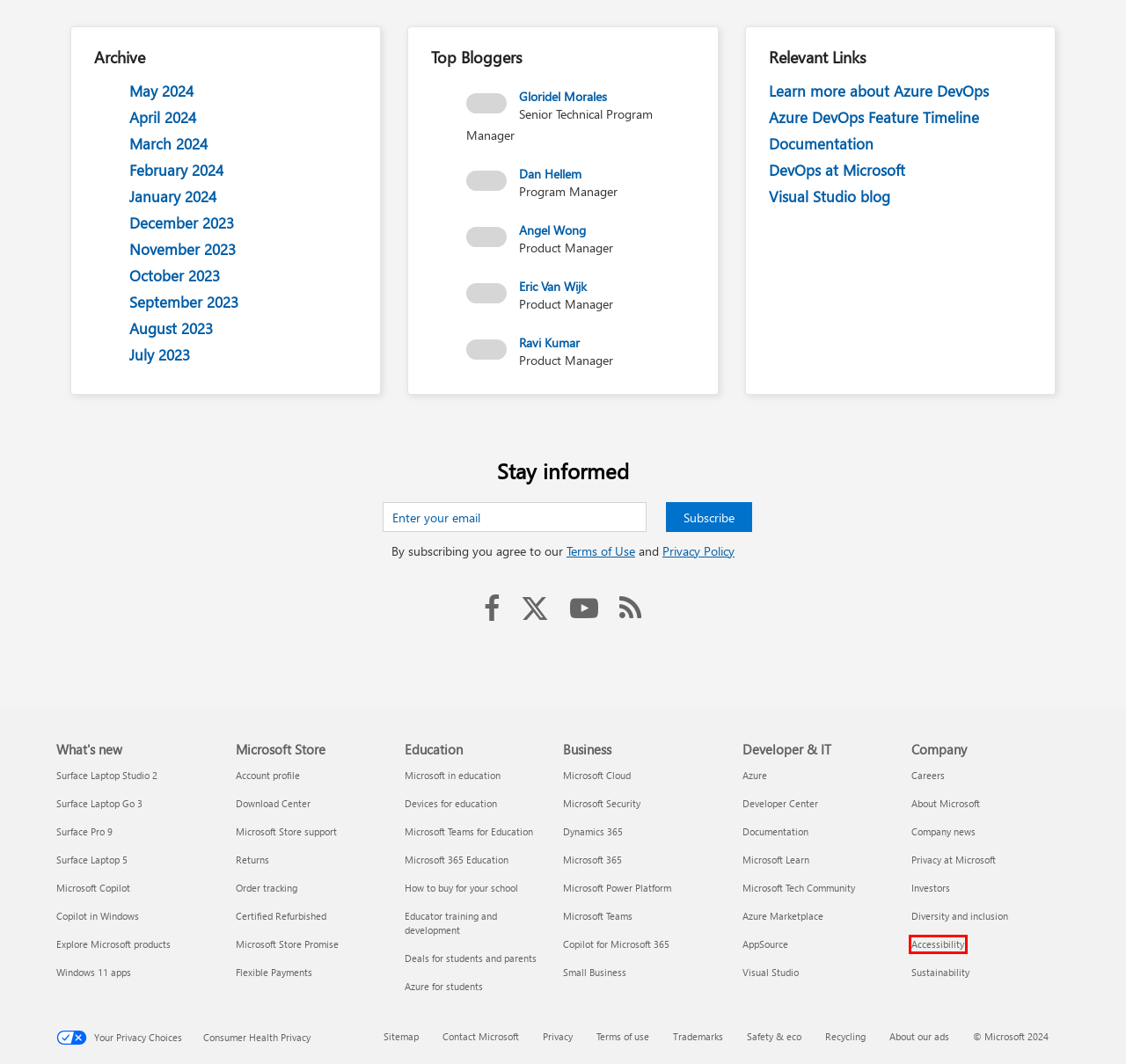Check out the screenshot of a webpage with a red rectangle bounding box. Select the best fitting webpage description that aligns with the new webpage after clicking the element inside the bounding box. Here are the candidates:
A. December 2022 - Azure DevOps Blog
B. Business Applications | Microsoft Dynamics 365
C. Accessibility Technology & Tools | Microsoft Accessibility
D. Microsoft Developer
E. June 2022 - Azure DevOps Blog
F. Technology Solutions for Schools | Microsoft Education
G. Eric van Wijk, Author at Azure DevOps Blog
H. January 2022 - Azure DevOps Blog

C